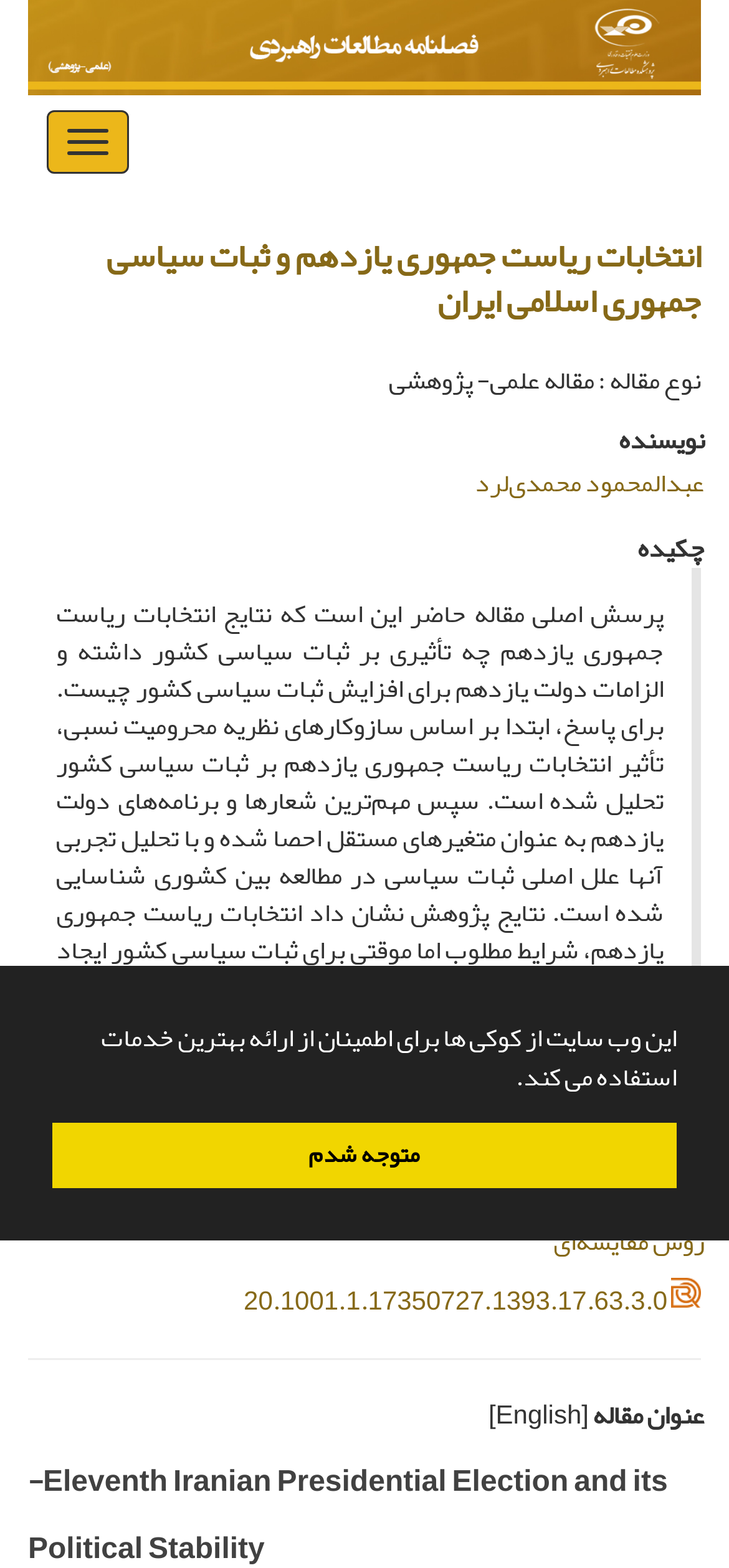What is the main topic of the article?
Give a detailed response to the question by analyzing the screenshot.

The main topic can be determined by the abstract of the article which discusses the impact of the 11th presidential election on political stability and the requirements of the 11th government to increase political stability.